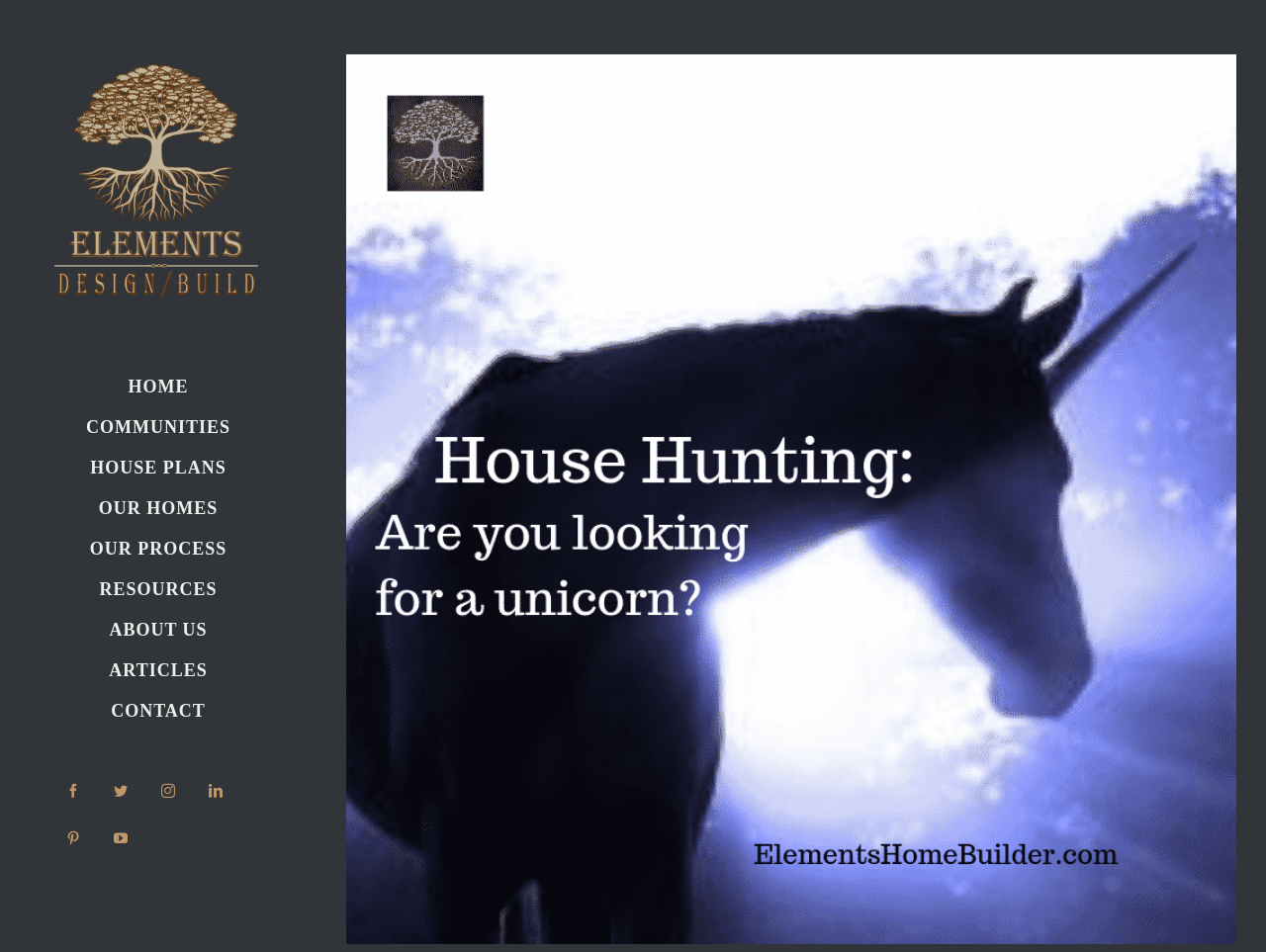Please identify the bounding box coordinates of the clickable area that will fulfill the following instruction: "View Larger Image". The coordinates should be in the format of four float numbers between 0 and 1, i.e., [left, top, right, bottom].

[0.273, 0.057, 0.315, 0.125]